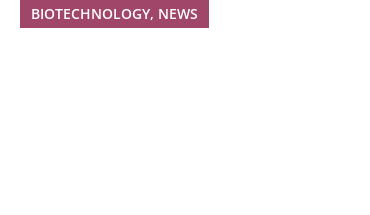Detail every significant feature and component of the image.

This image features a rectangular banner prominently displaying the text "BIOTECHNOLOGY, NEWS." The text is likely part of a header or label indicating the category or topic of an article regarding biotechnology-related news. The design is minimal, featuring a solid color background that enhances the readability of the text, making it clear and distinct. This label likely serves to inform readers about the specific focus of the content that follows, which relates to developments or stories in the biotechnology sector.